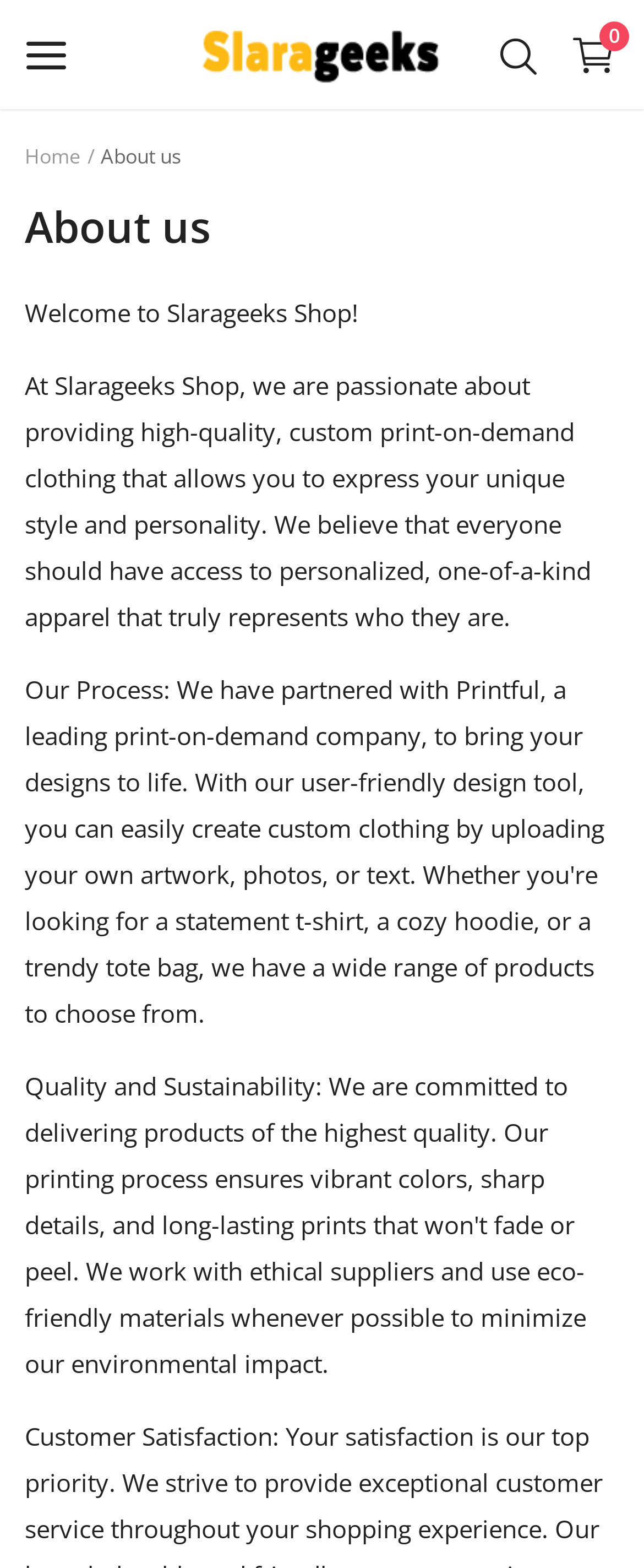Using the format (top-left x, top-left y, bottom-right x, bottom-right y), provide the bounding box coordinates for the described UI element. All values should be floating point numbers between 0 and 1: Women's clothing

[0.038, 0.105, 0.756, 0.152]